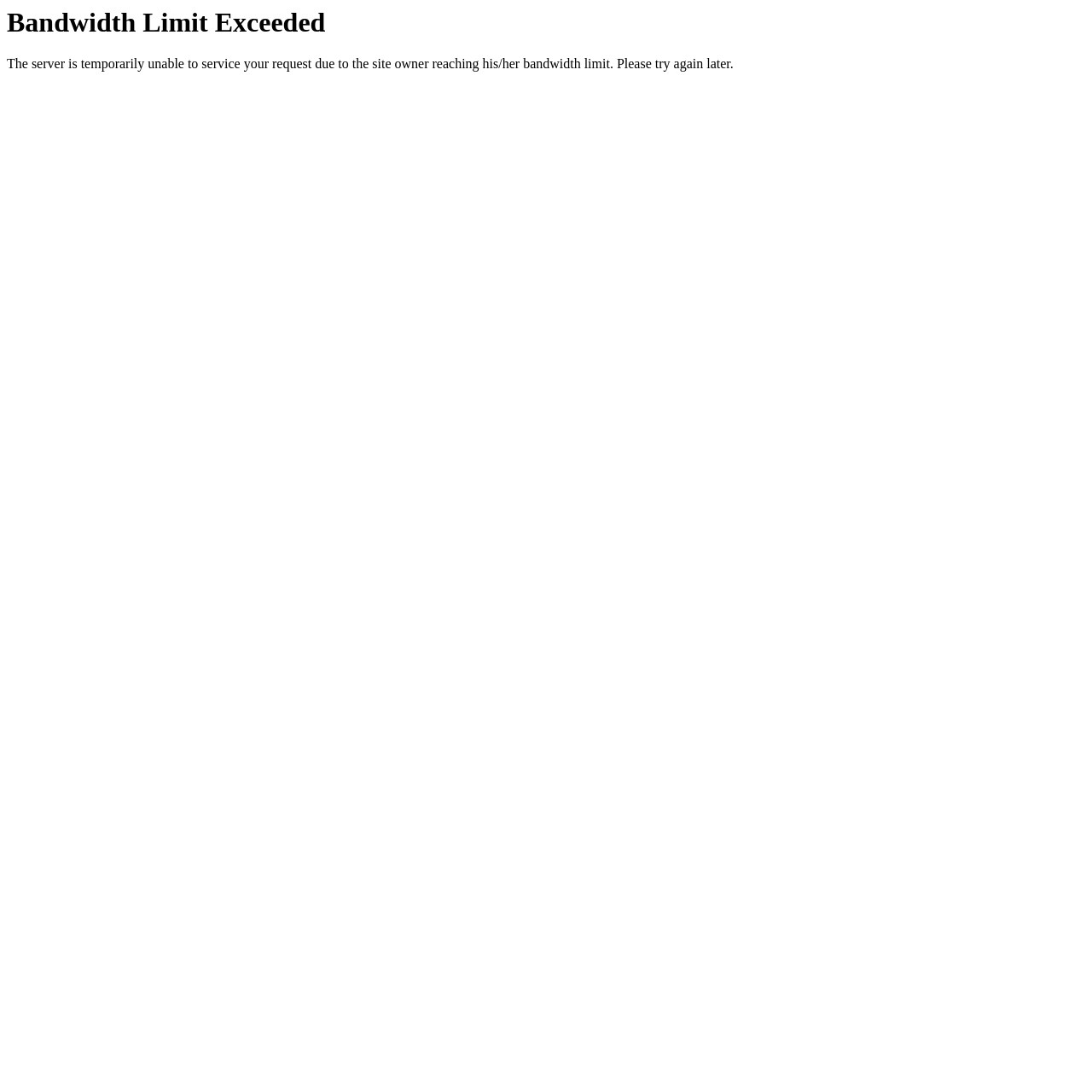Identify and provide the main heading of the webpage.

Bandwidth Limit Exceeded